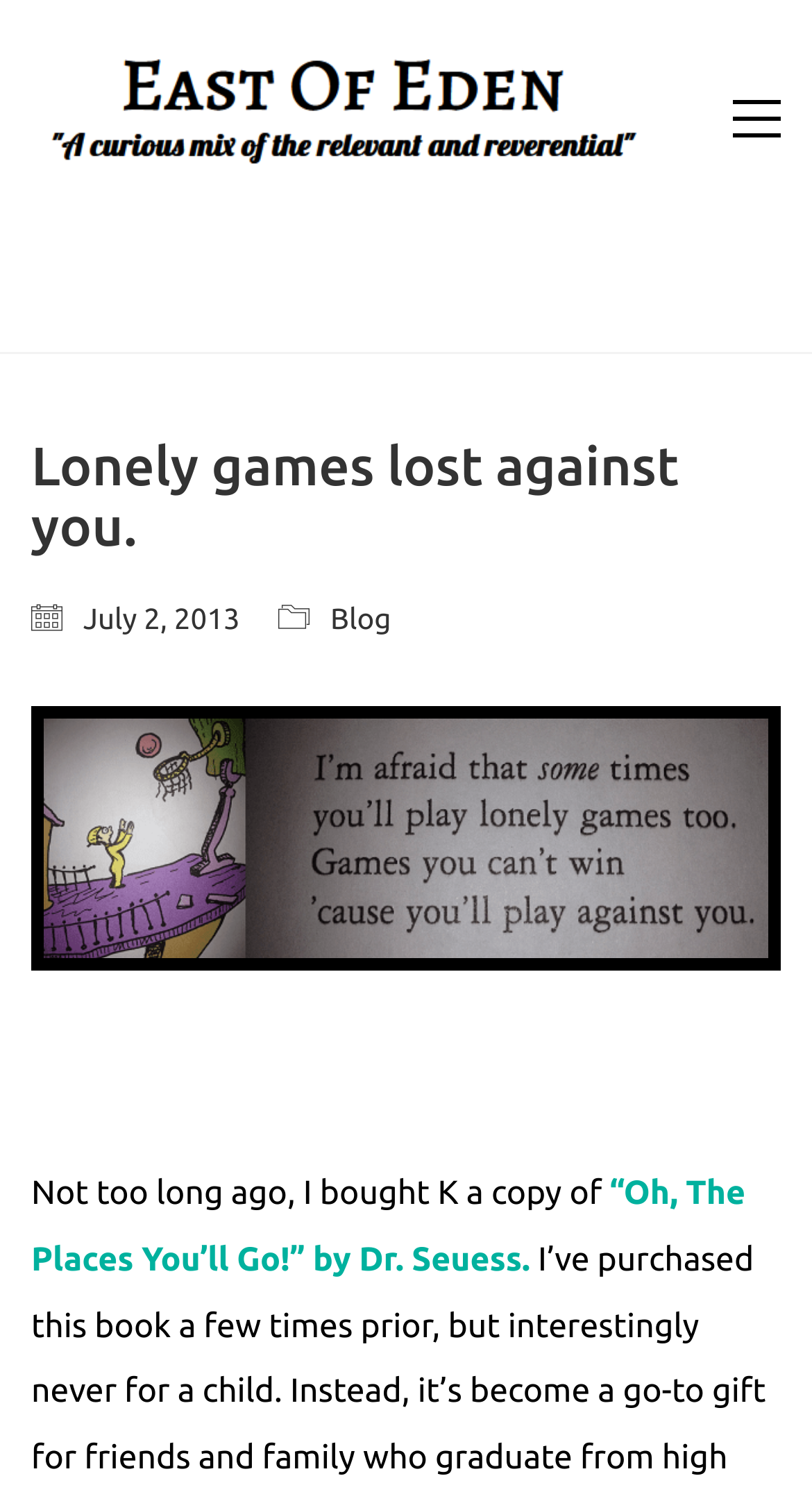What is the name of the book mentioned?
Identify the answer in the screenshot and reply with a single word or phrase.

“Oh, The Places You’ll Go!”